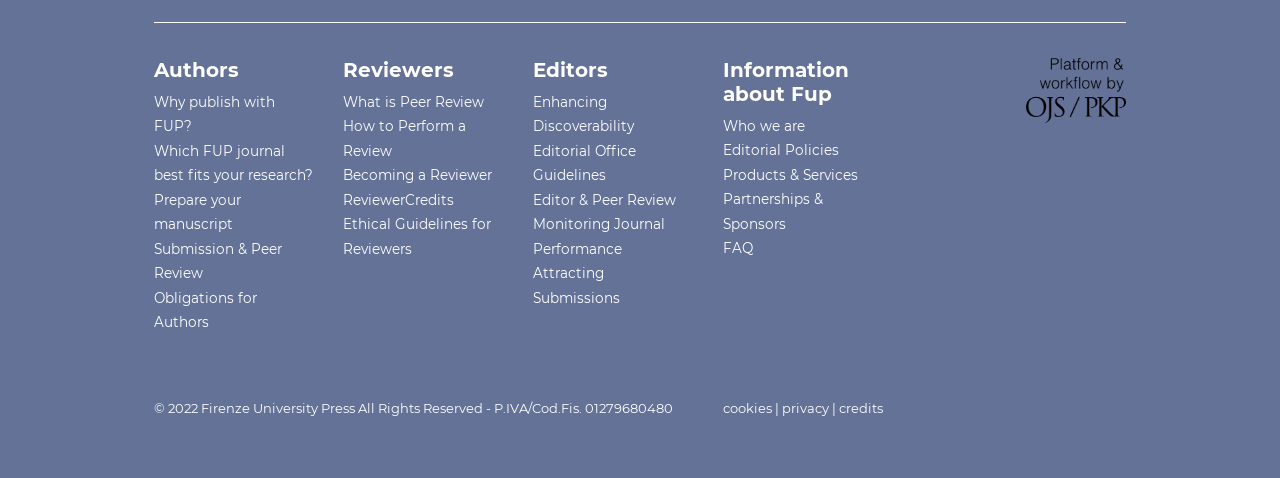Given the element description "Who we are" in the screenshot, predict the bounding box coordinates of that UI element.

[0.565, 0.247, 0.629, 0.28]